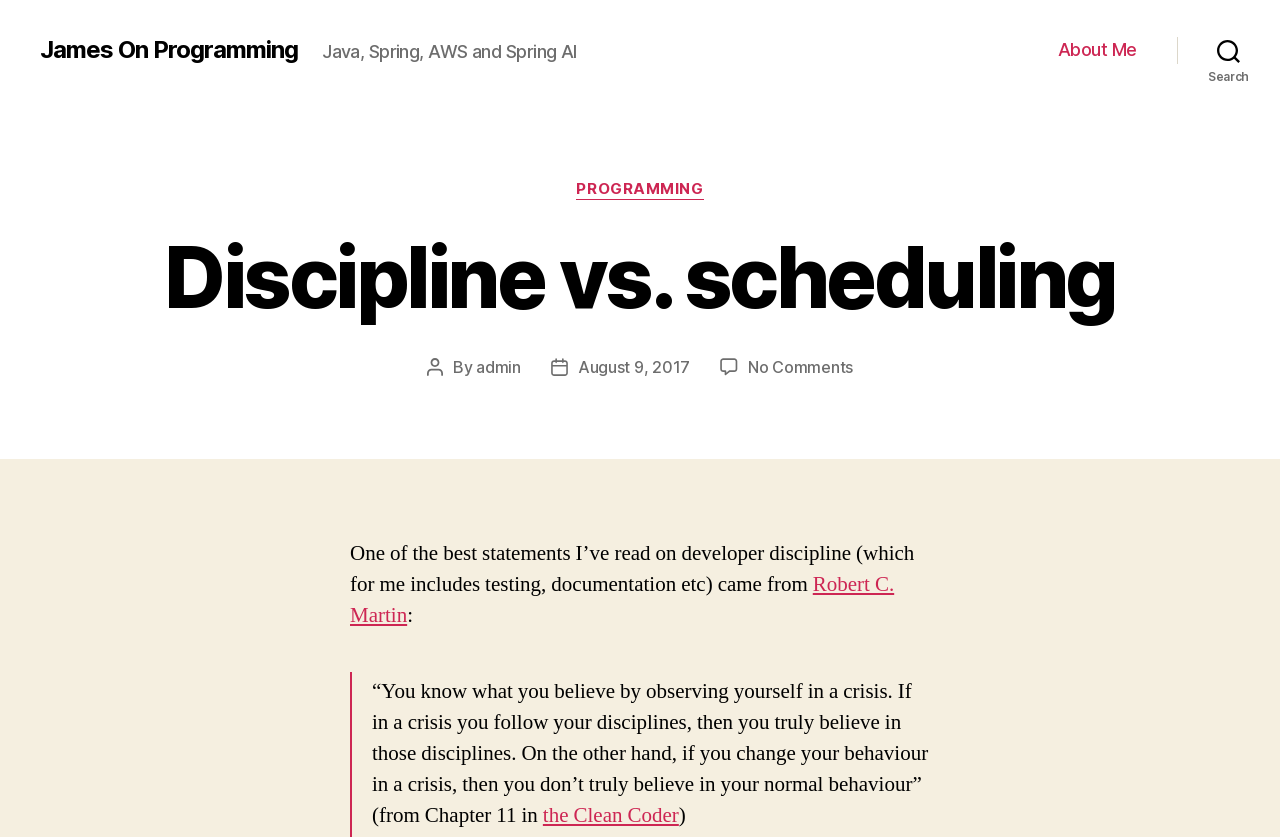What is the author of the post?
Look at the screenshot and give a one-word or phrase answer.

admin